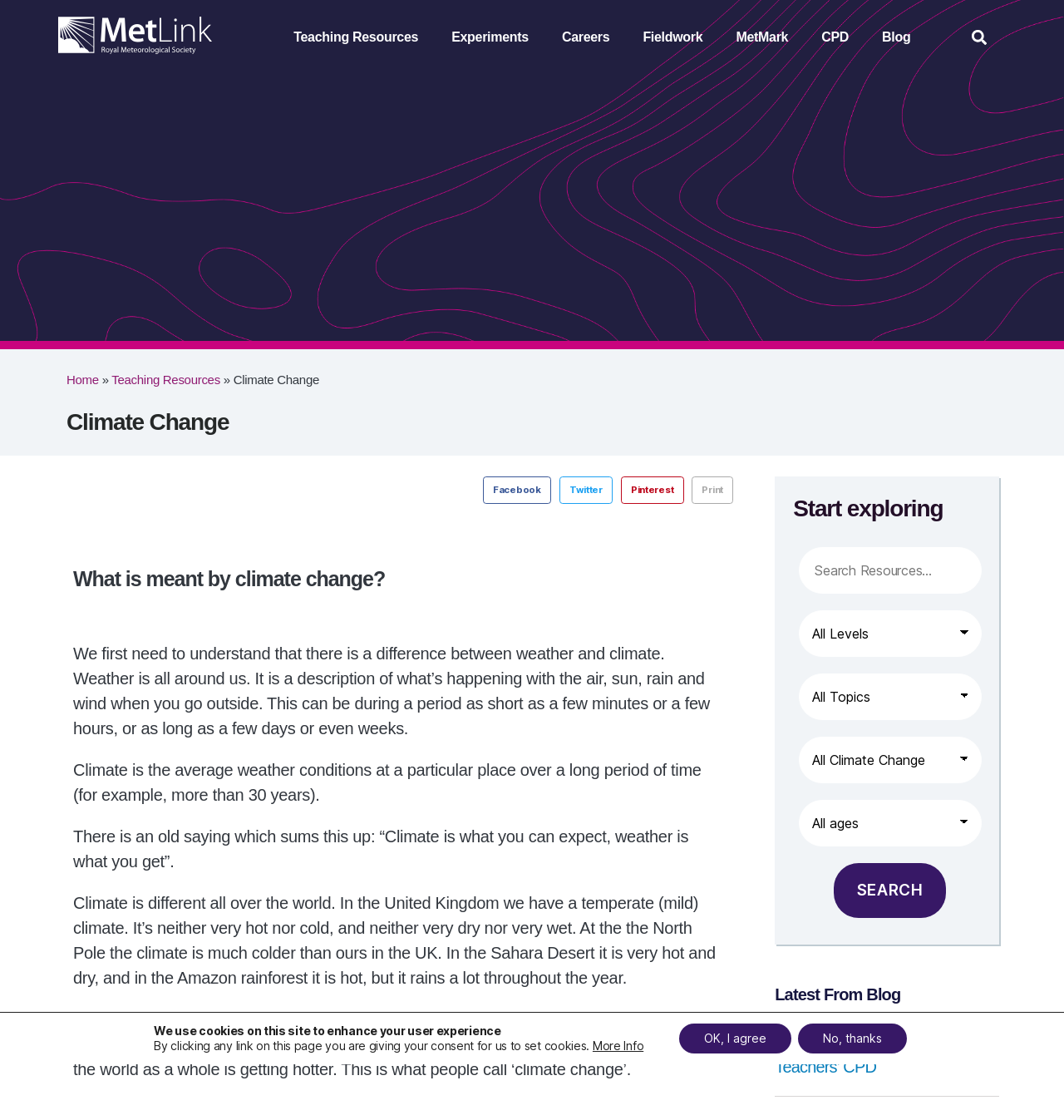Determine the bounding box coordinates for the area that needs to be clicked to fulfill this task: "View Travel News & Insights". The coordinates must be given as four float numbers between 0 and 1, i.e., [left, top, right, bottom].

None